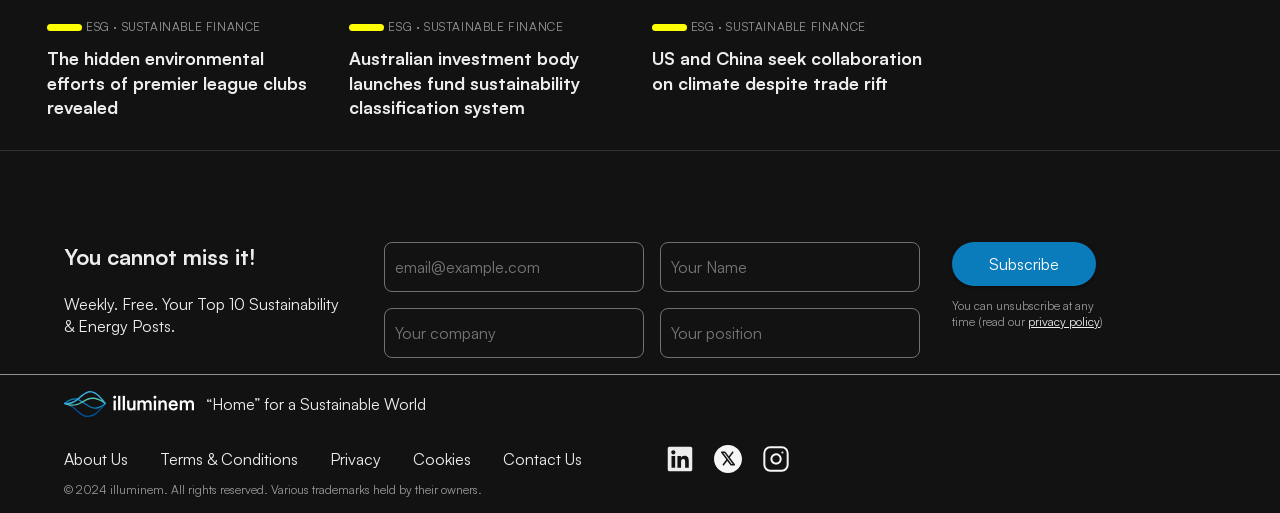Could you indicate the bounding box coordinates of the region to click in order to complete this instruction: "Learn about the company".

[0.05, 0.875, 0.1, 0.914]